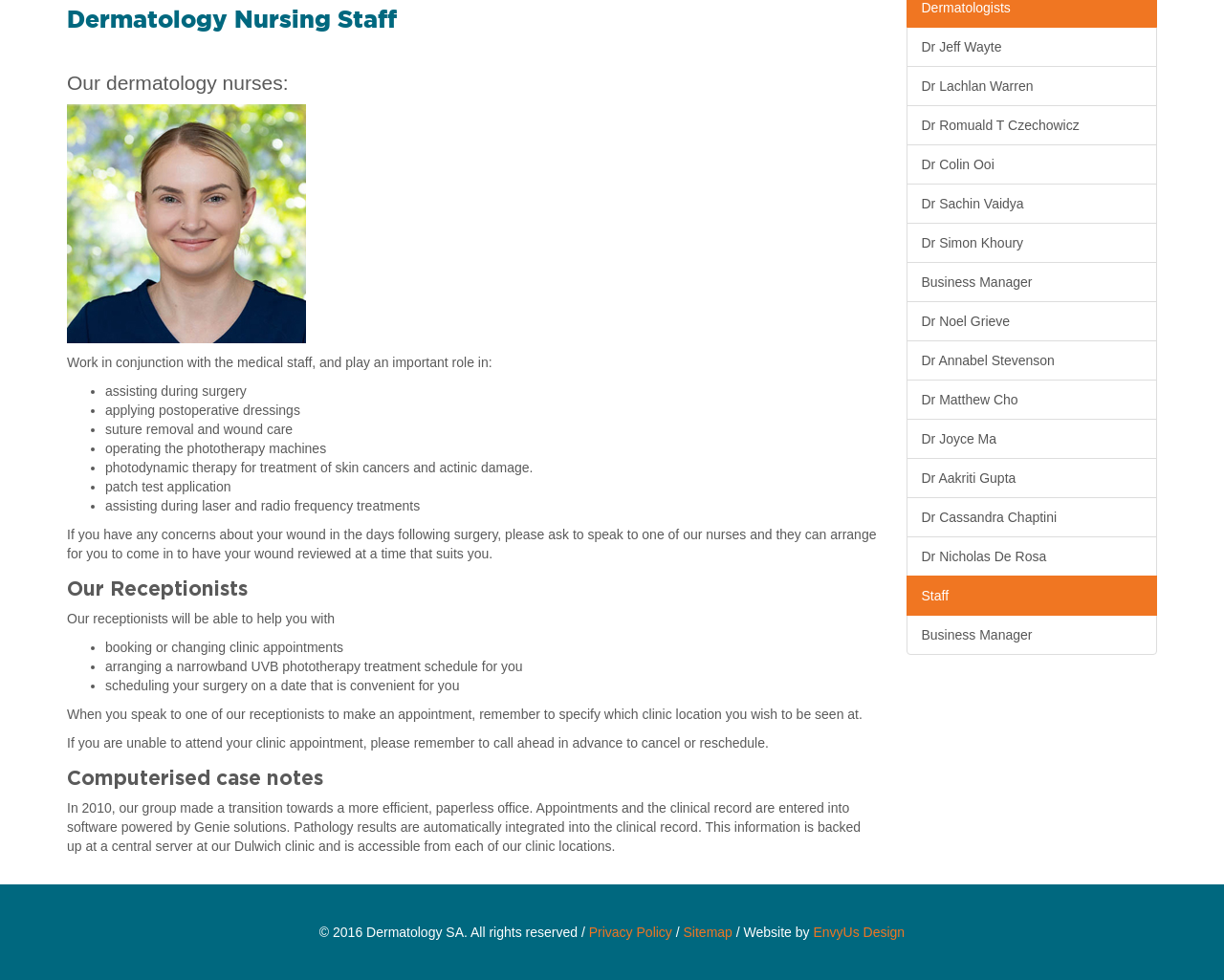Based on the element description "Business Manager", predict the bounding box coordinates of the UI element.

[0.74, 0.268, 0.945, 0.309]